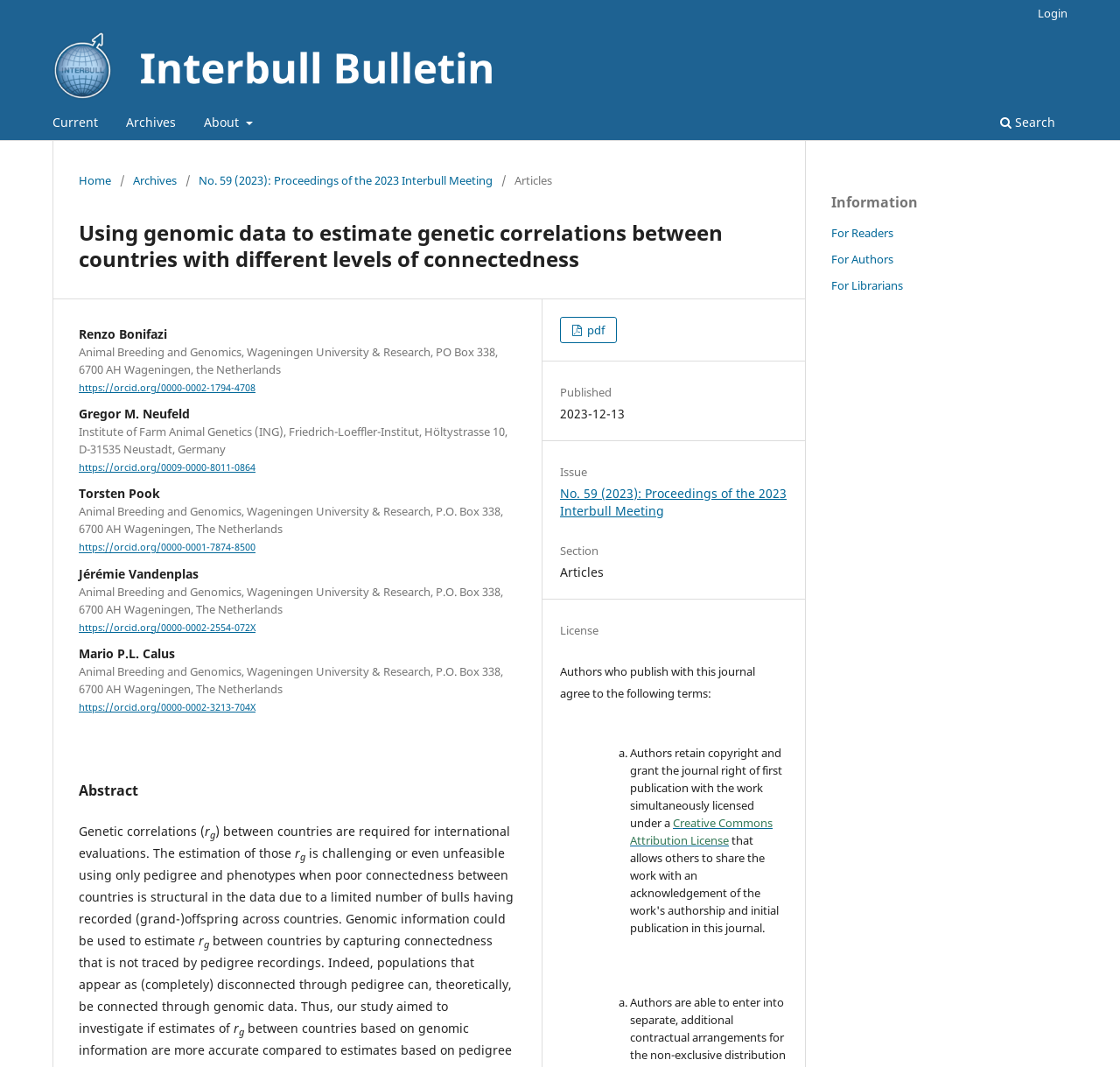Bounding box coordinates are specified in the format (top-left x, top-left y, bottom-right x, bottom-right y). All values are floating point numbers bounded between 0 and 1. Please provide the bounding box coordinate of the region this sentence describes: https://orcid.org/0009-0000-8011-0864

[0.07, 0.433, 0.228, 0.444]